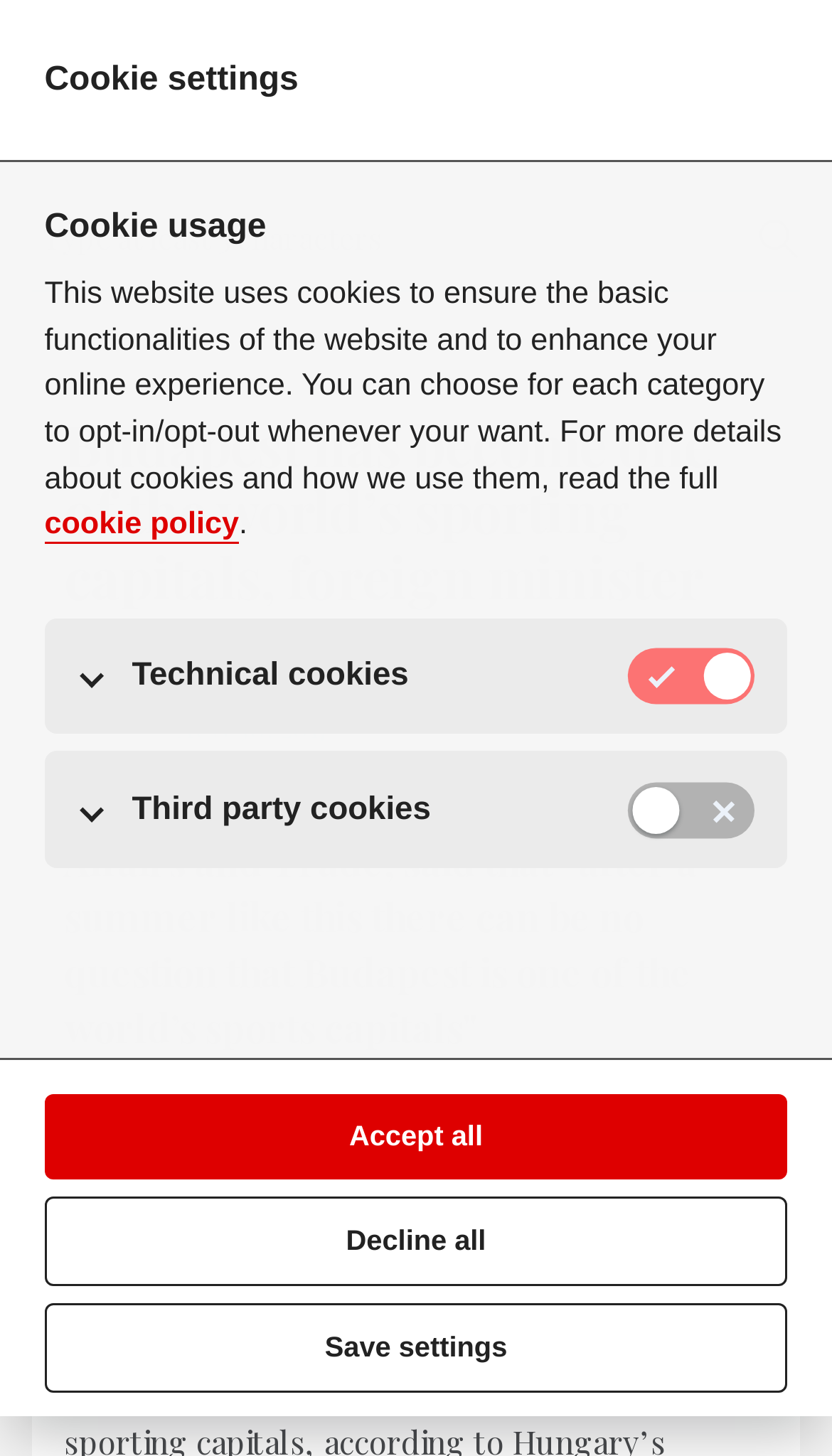Determine the main heading of the webpage and generate its text.

Budapest has become one of the world’s sporting capitals, foreign minister says